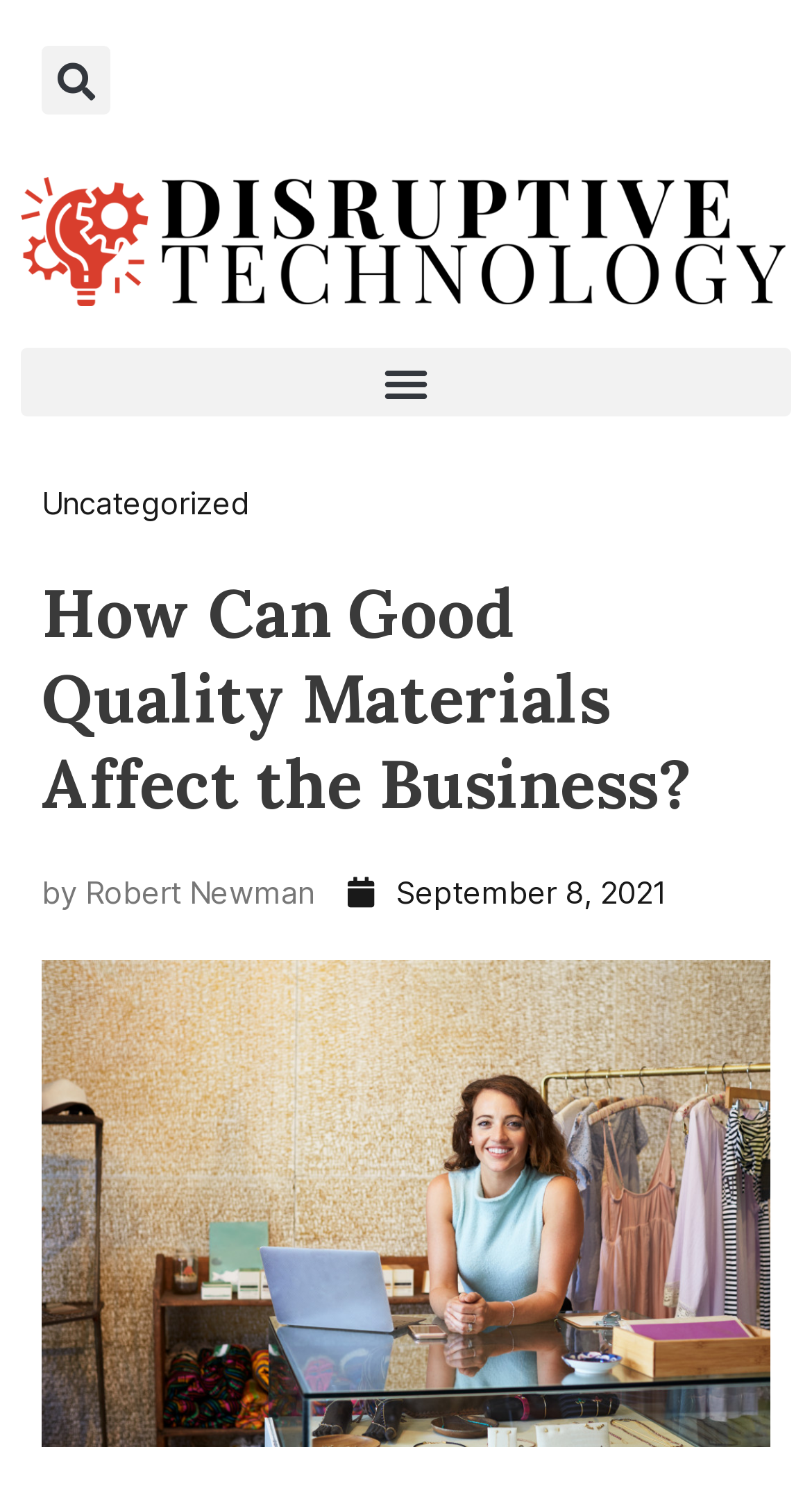What is the author of the article? Analyze the screenshot and reply with just one word or a short phrase.

Robert Newman